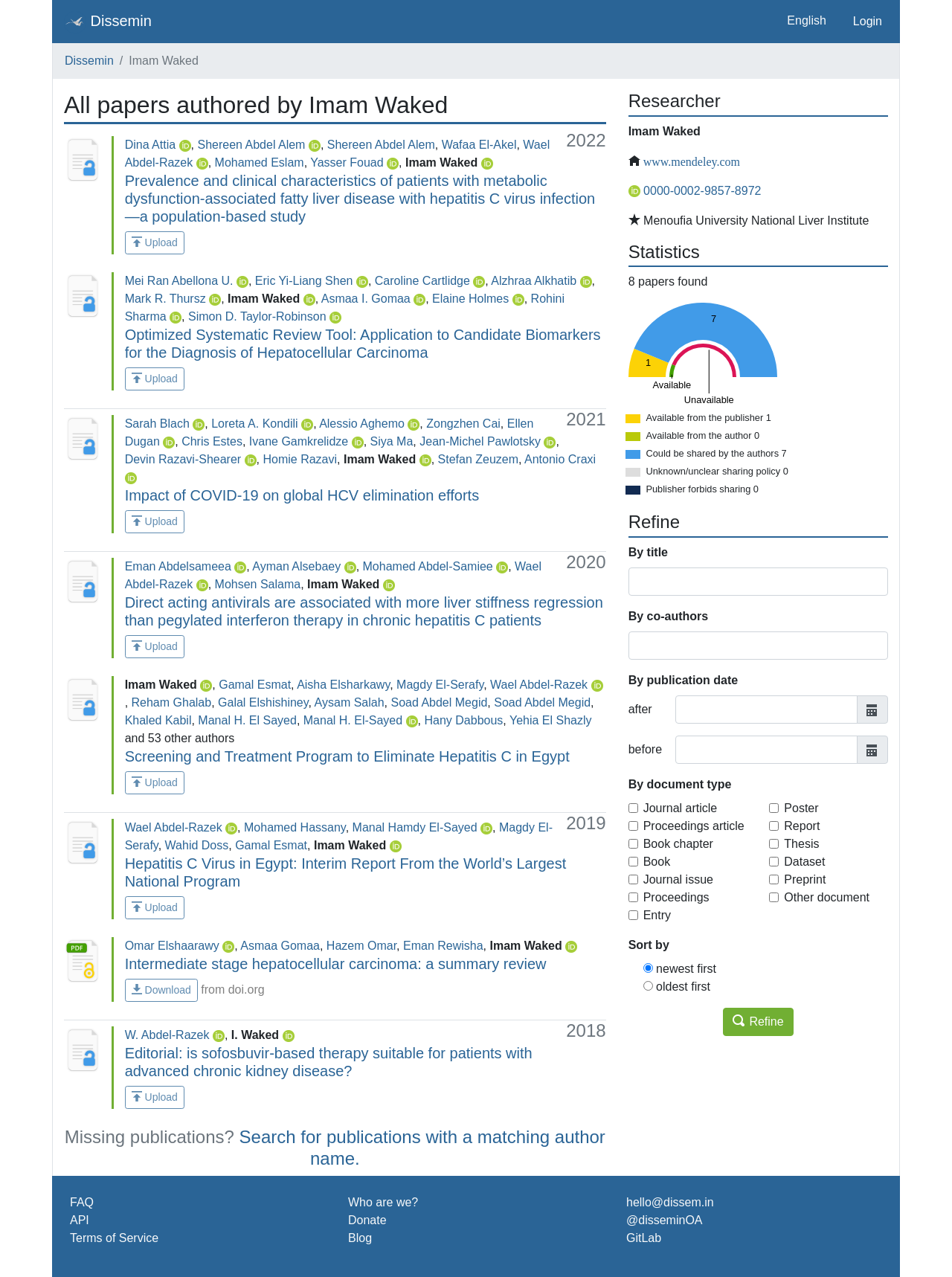Answer the question in one word or a short phrase:
How many papers are found?

8